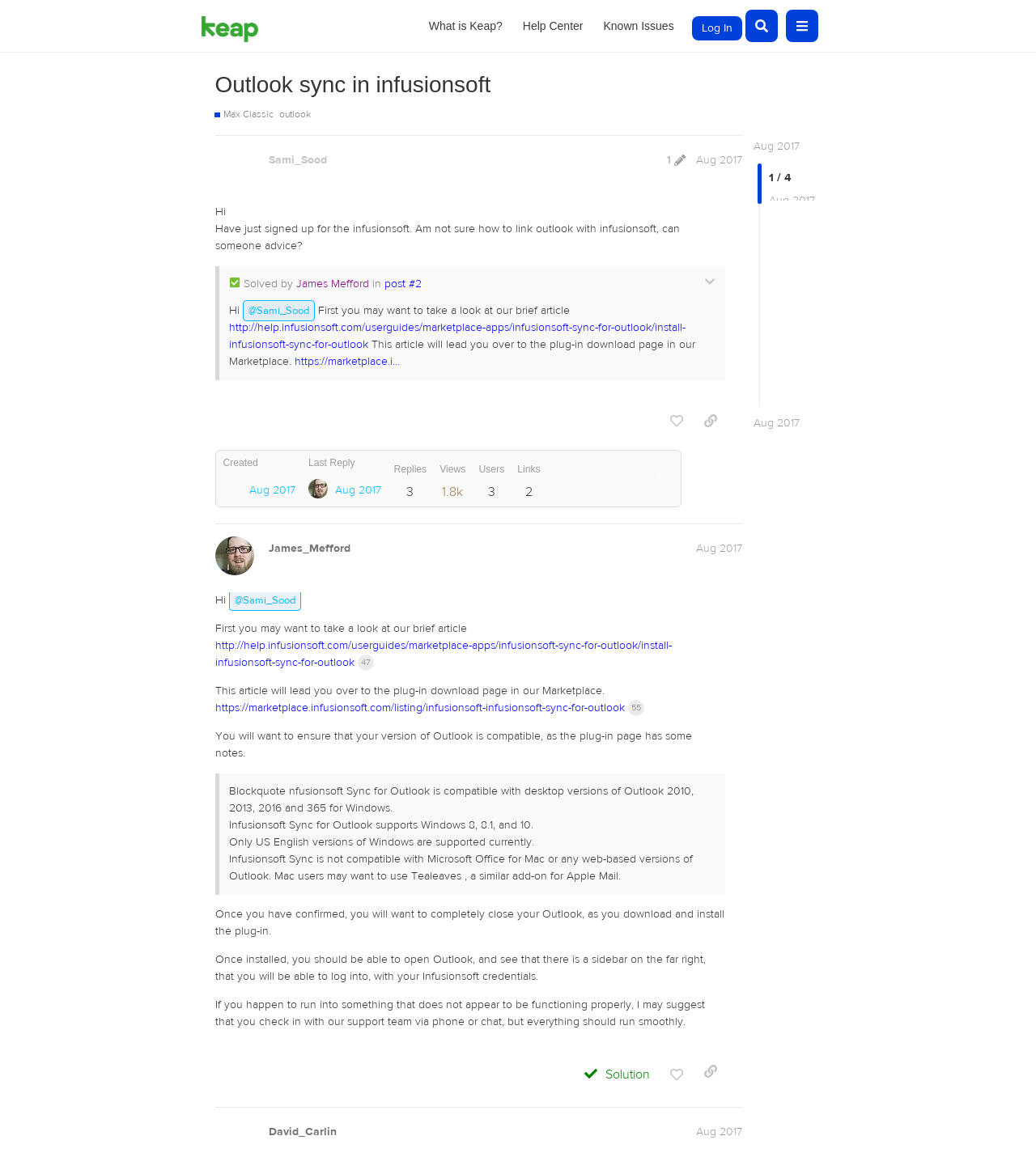Identify the bounding box coordinates for the element you need to click to achieve the following task: "Visit the 'Help Center'". The coordinates must be four float values ranging from 0 to 1, formatted as [left, top, right, bottom].

[0.497, 0.013, 0.571, 0.032]